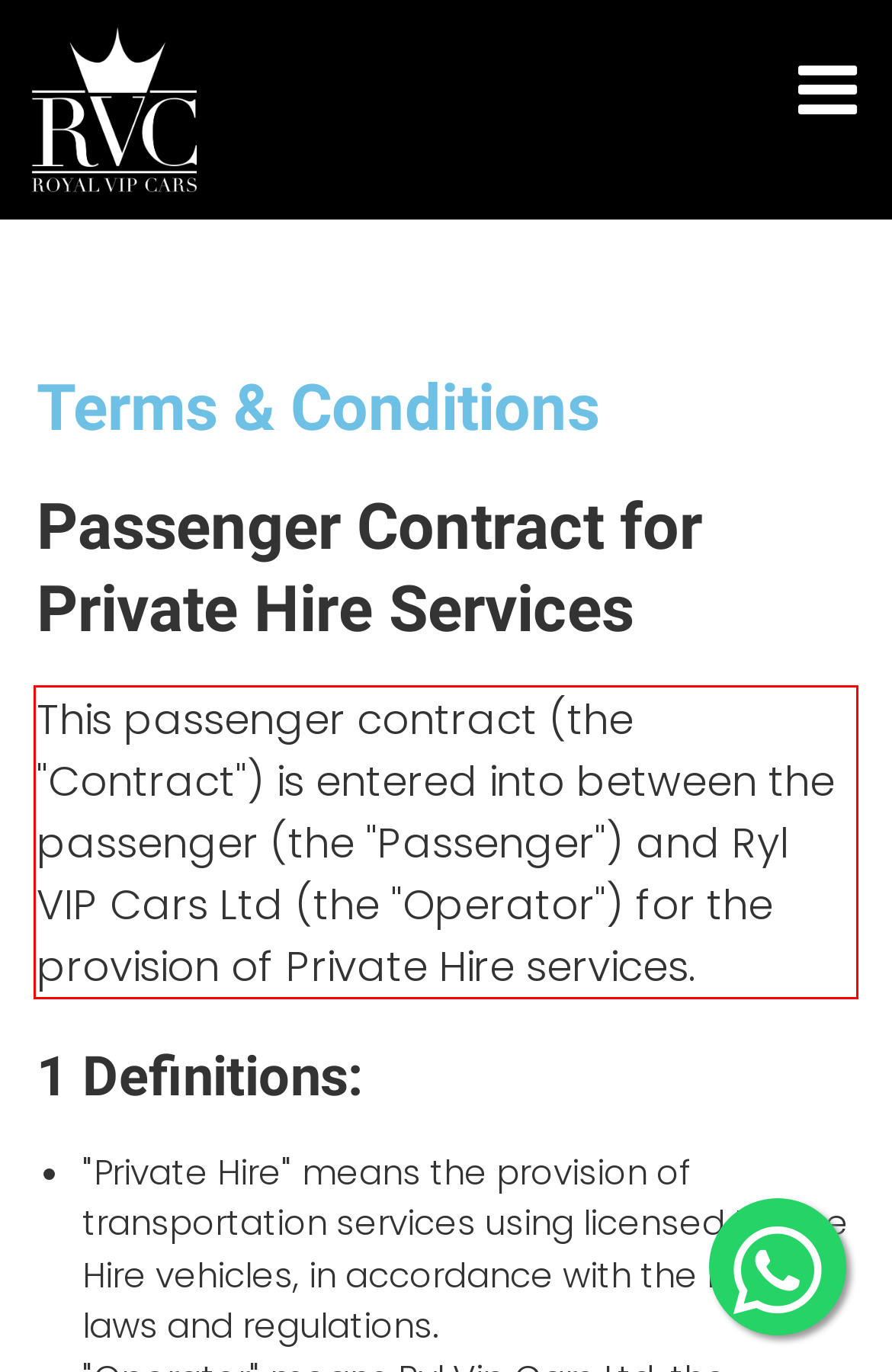The screenshot you have been given contains a UI element surrounded by a red rectangle. Use OCR to read and extract the text inside this red rectangle.

This passenger contract (the "Contract") is entered into between the passenger (the "Passenger") and Ryl VIP Cars Ltd (the "Operator") for the provision of Private Hire services.